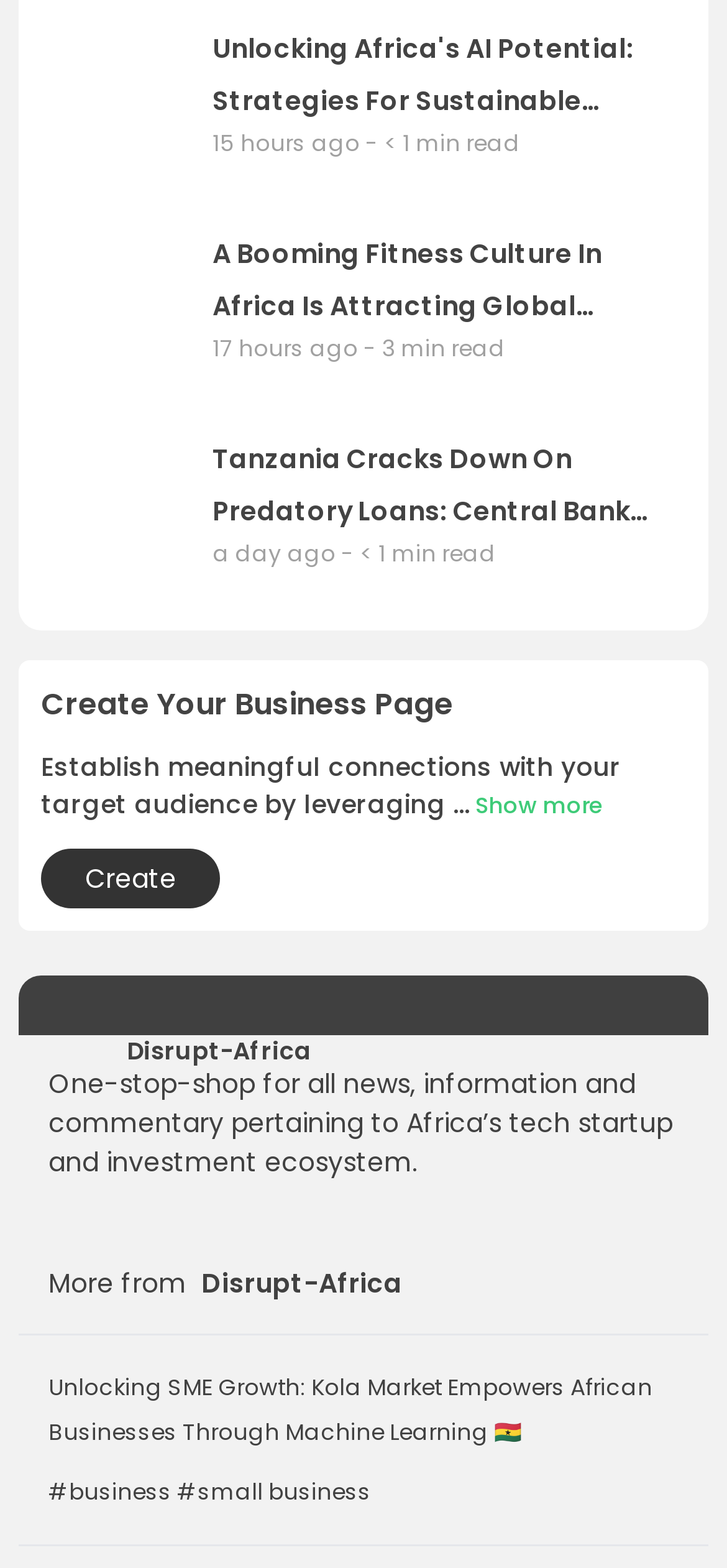How many articles are displayed on the webpage?
Refer to the image and offer an in-depth and detailed answer to the question.

I counted the number of article links on the webpage, which are 'Unlocking Africa's AI Potential: Strategies For Sustainable Participation', 'A Booming Fitness Culture In Africa Is Attracting Global Players', 'Tanzania Cracks Down On Predatory Loans: Central Bank Excludes Unlicensed Apps', and 'Unlocking SME Growth: Kola Market Empowers African Businesses Through Machine Learning'. Therefore, there are 4 articles displayed on the webpage.